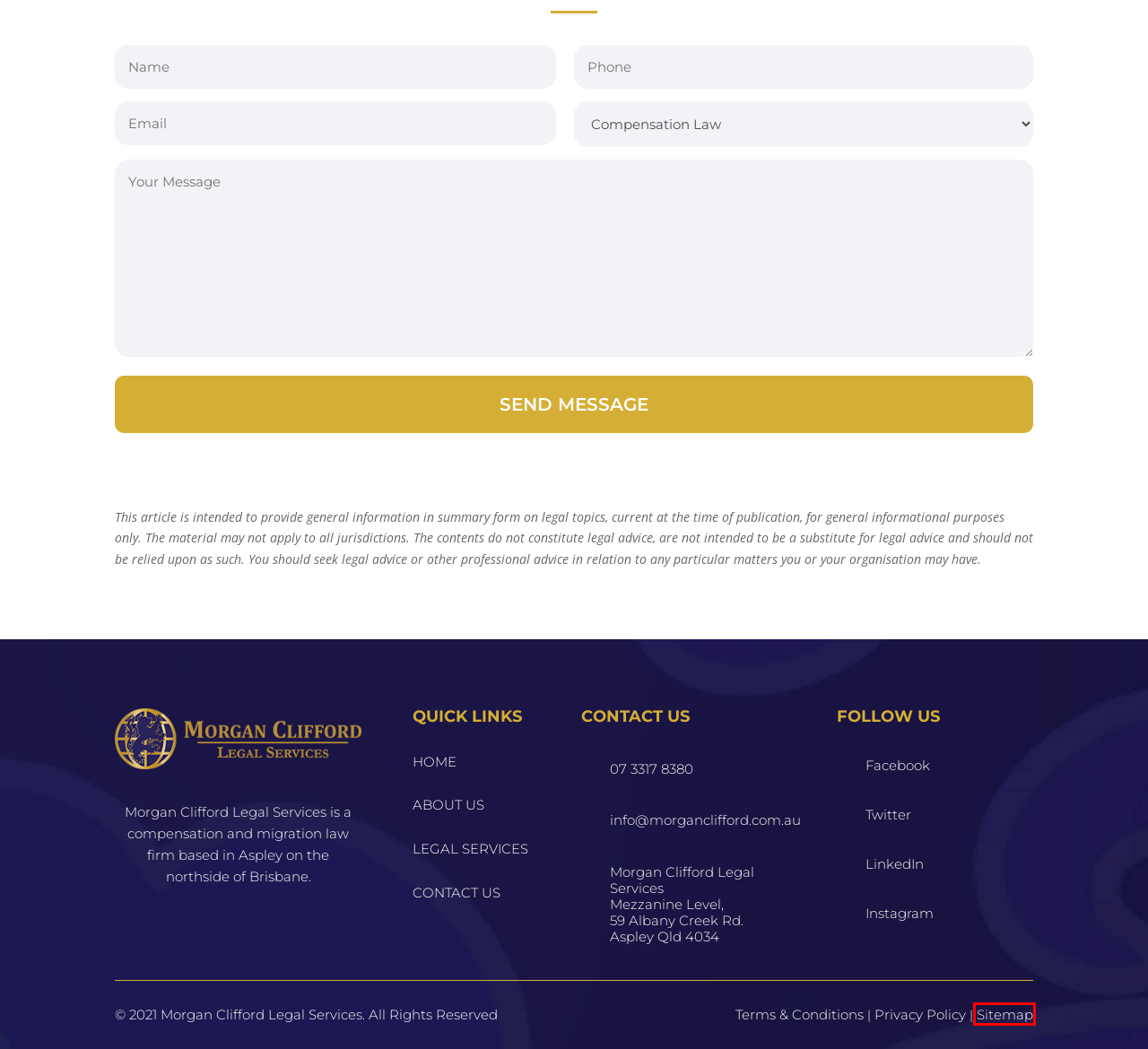Look at the screenshot of a webpage with a red bounding box and select the webpage description that best corresponds to the new page after clicking the element in the red box. Here are the options:
A. Services - Morgan Clifford
B. Terms and Conditions - Morgan Clifford
C. Injury compensation lawyer Brisbane - Morgan Clifford Law Firm
D. Brisbane Compensation Lawyers and Expert Migration Lawyers
E. News - Morgan Clifford
F. Workers compensation lawyers Brisbane - Morgan Clifford
G. Sitemap - Morgan Clifford
H. Migration Lawyer Brisbane - Morgan Clifford Legal Services

G